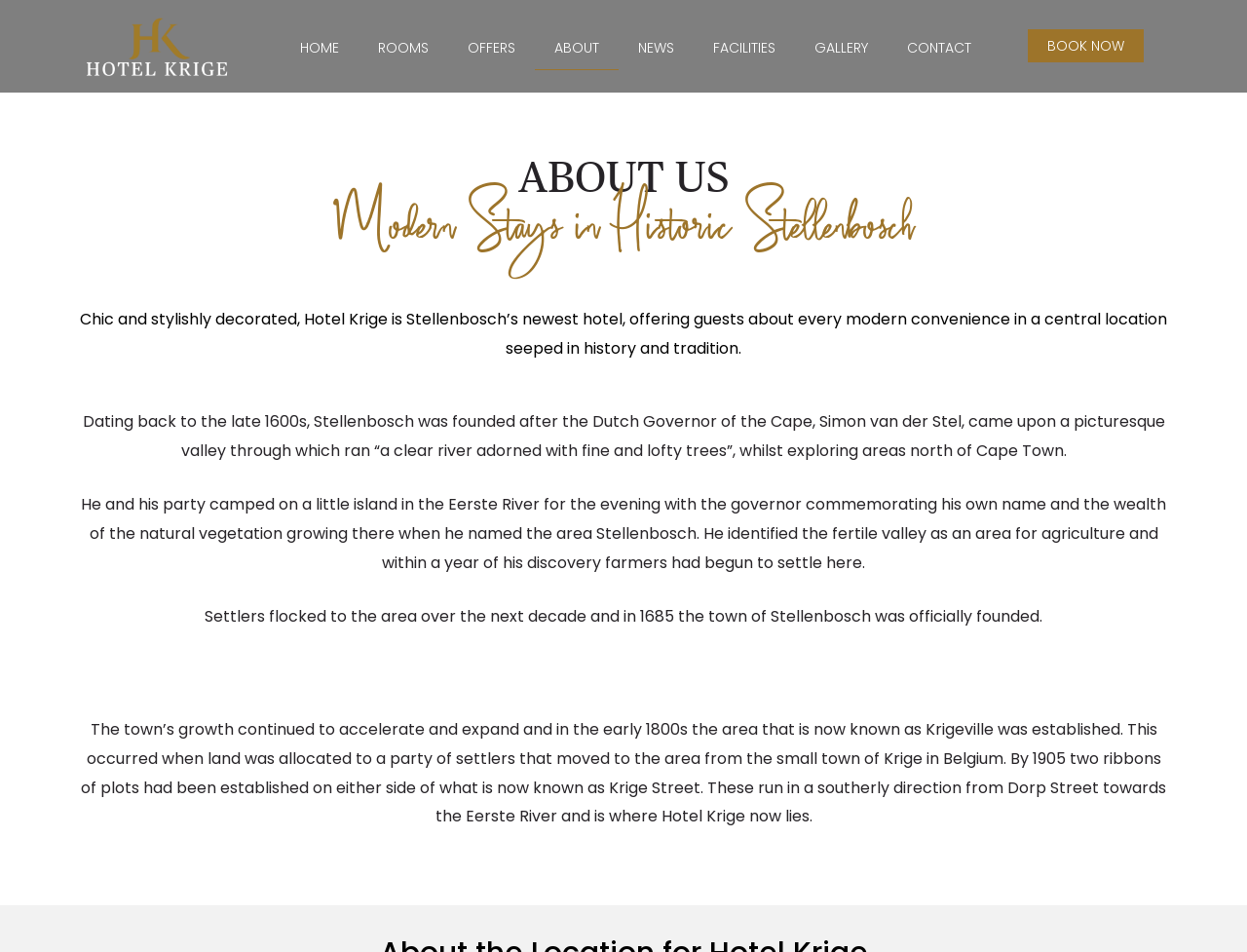Based on the image, please respond to the question with as much detail as possible:
What is the name of the hotel?

I found the answer by looking at the link 'Hotel Krige Accommodation in Stellenbosch' and the image with the same name, which suggests that Hotel Krige is the name of the hotel.